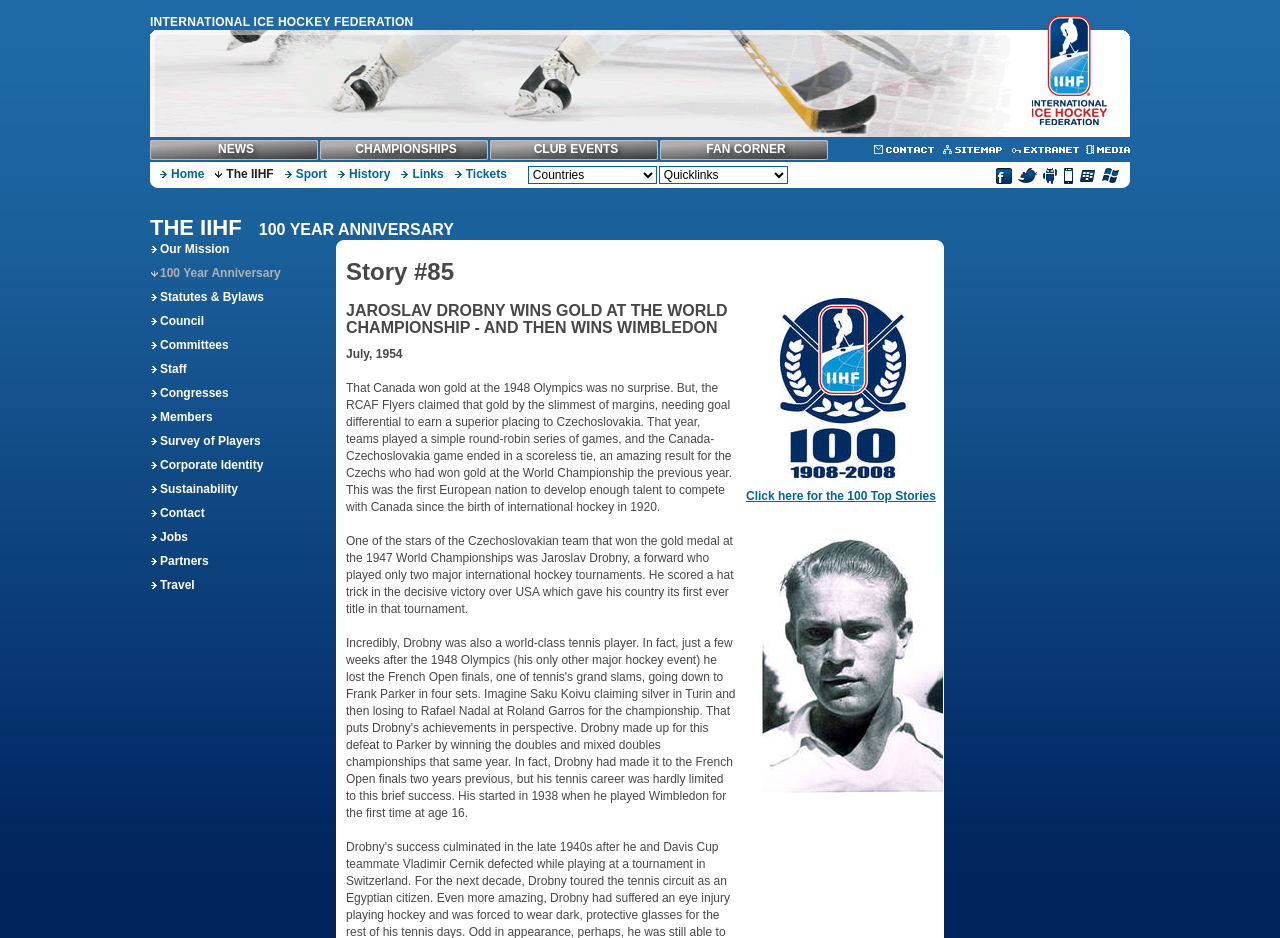How many images are on the webpage?
From the image, respond using a single word or phrase.

7